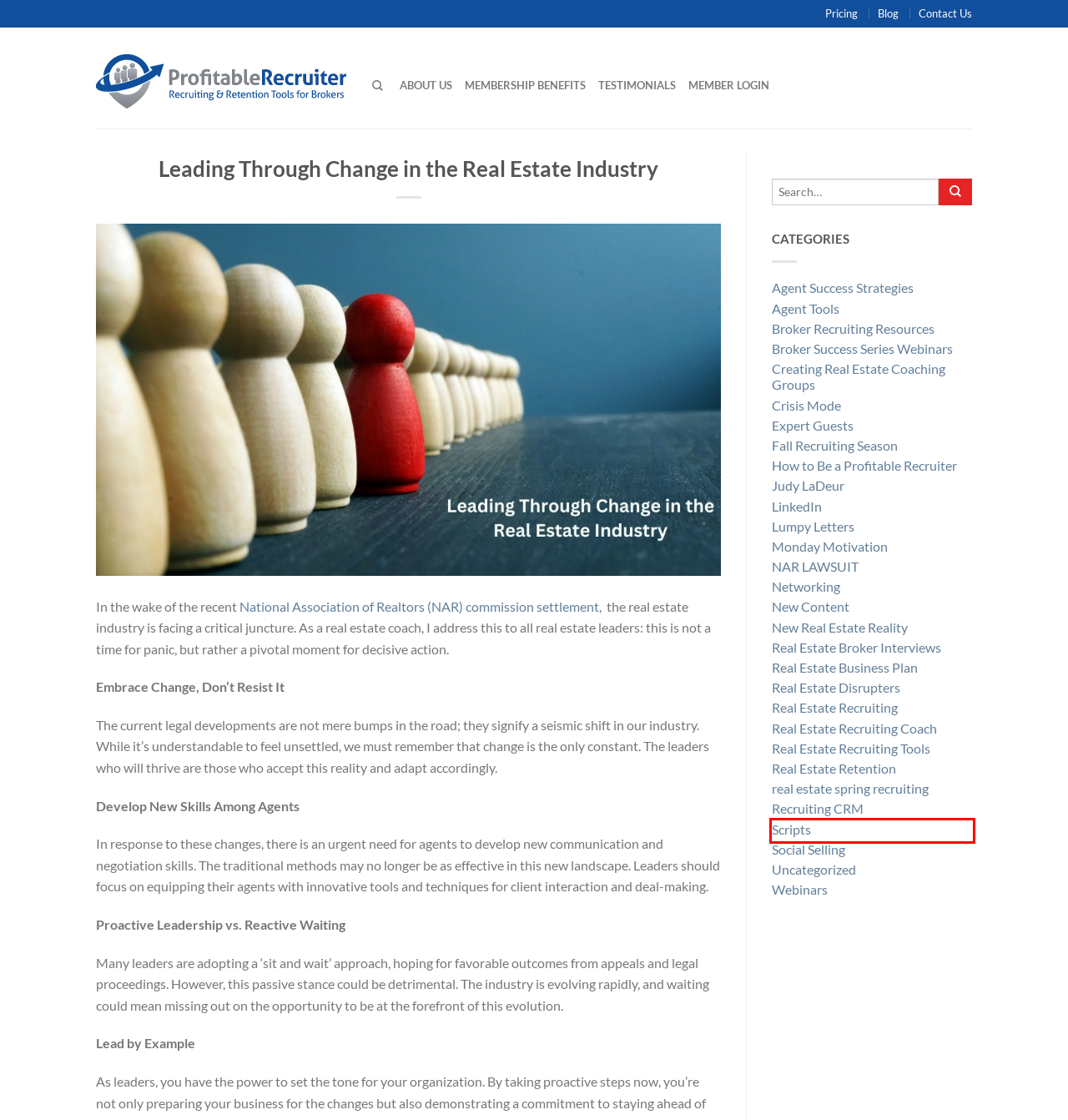Given a screenshot of a webpage with a red bounding box highlighting a UI element, choose the description that best corresponds to the new webpage after clicking the element within the red bounding box. Here are your options:
A. Fall Recruiting Season – The Profitable Recruiter
B. Expert Guests – The Profitable Recruiter
C. Testimonials – The Profitable Recruiter
D. Real Estate Disrupters – The Profitable Recruiter
E. Broker Recruiting Resources – The Profitable Recruiter
F. Scripts – The Profitable Recruiter
G. Social Selling – The Profitable Recruiter
H. New Real Estate Reality – The Profitable Recruiter

F